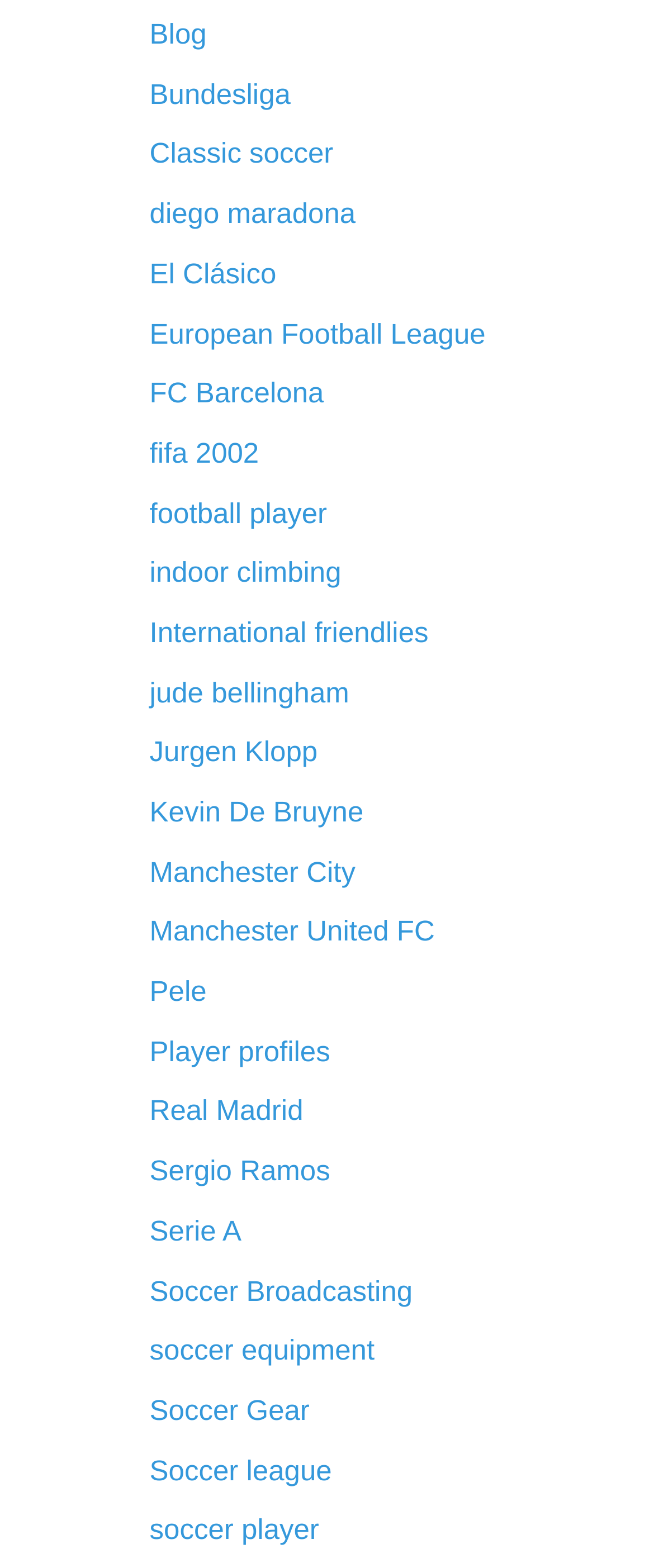Specify the bounding box coordinates for the region that must be clicked to perform the given instruction: "Visit the page about FC Barcelona".

[0.229, 0.241, 0.495, 0.261]